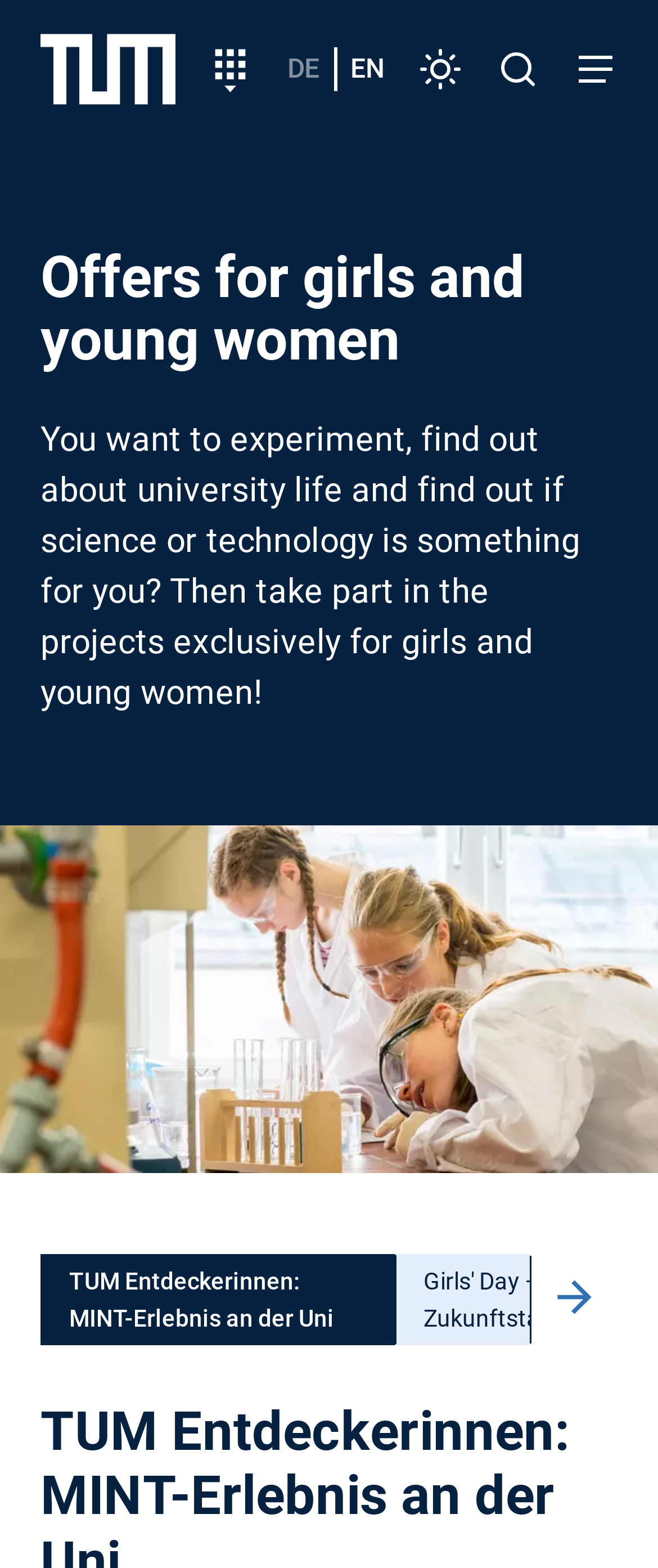Predict the bounding box for the UI component with the following description: "TUM Technical University of Munich".

[0.062, 0.0, 0.267, 0.088]